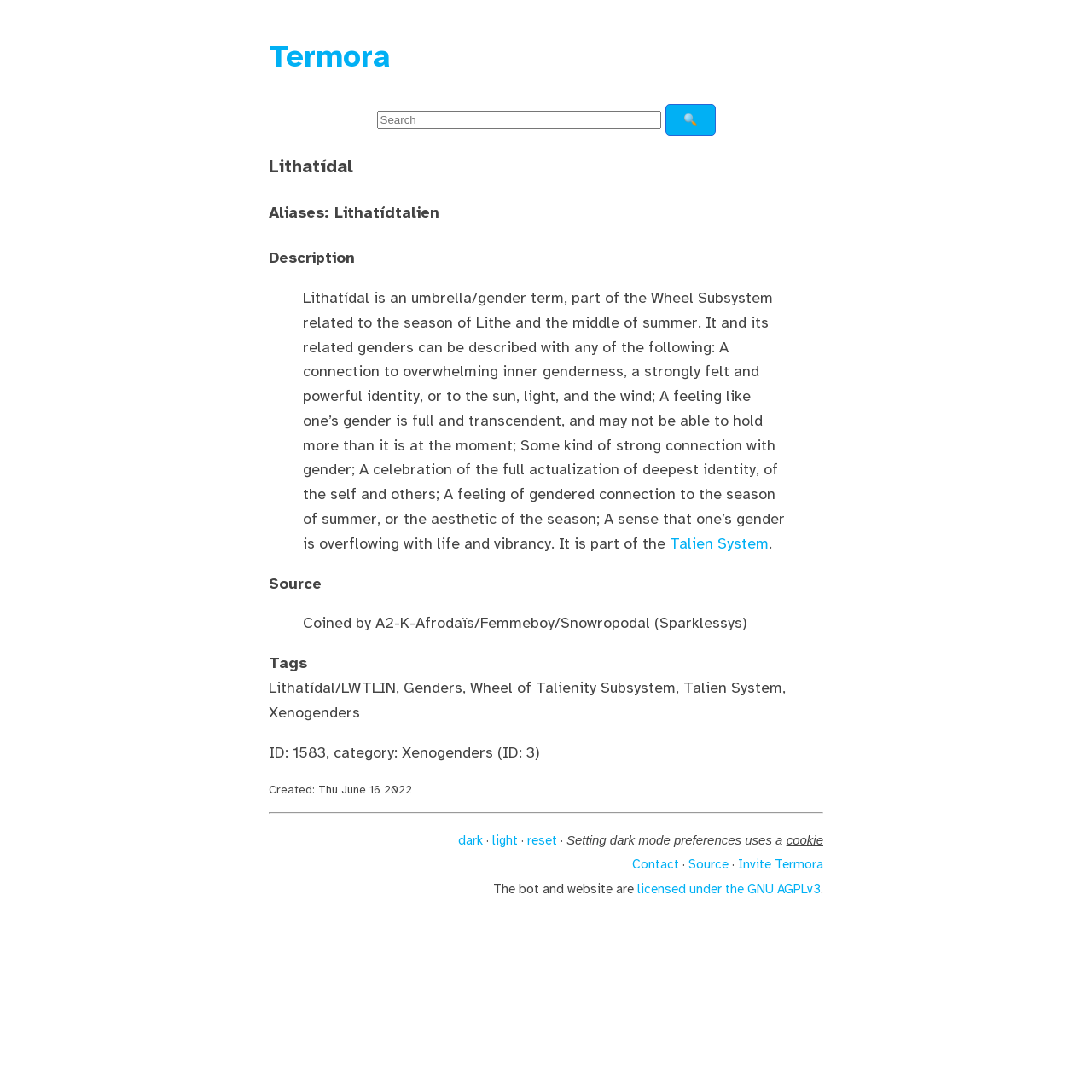Locate the bounding box coordinates of the segment that needs to be clicked to meet this instruction: "Click on the Termora link".

[0.246, 0.038, 0.357, 0.068]